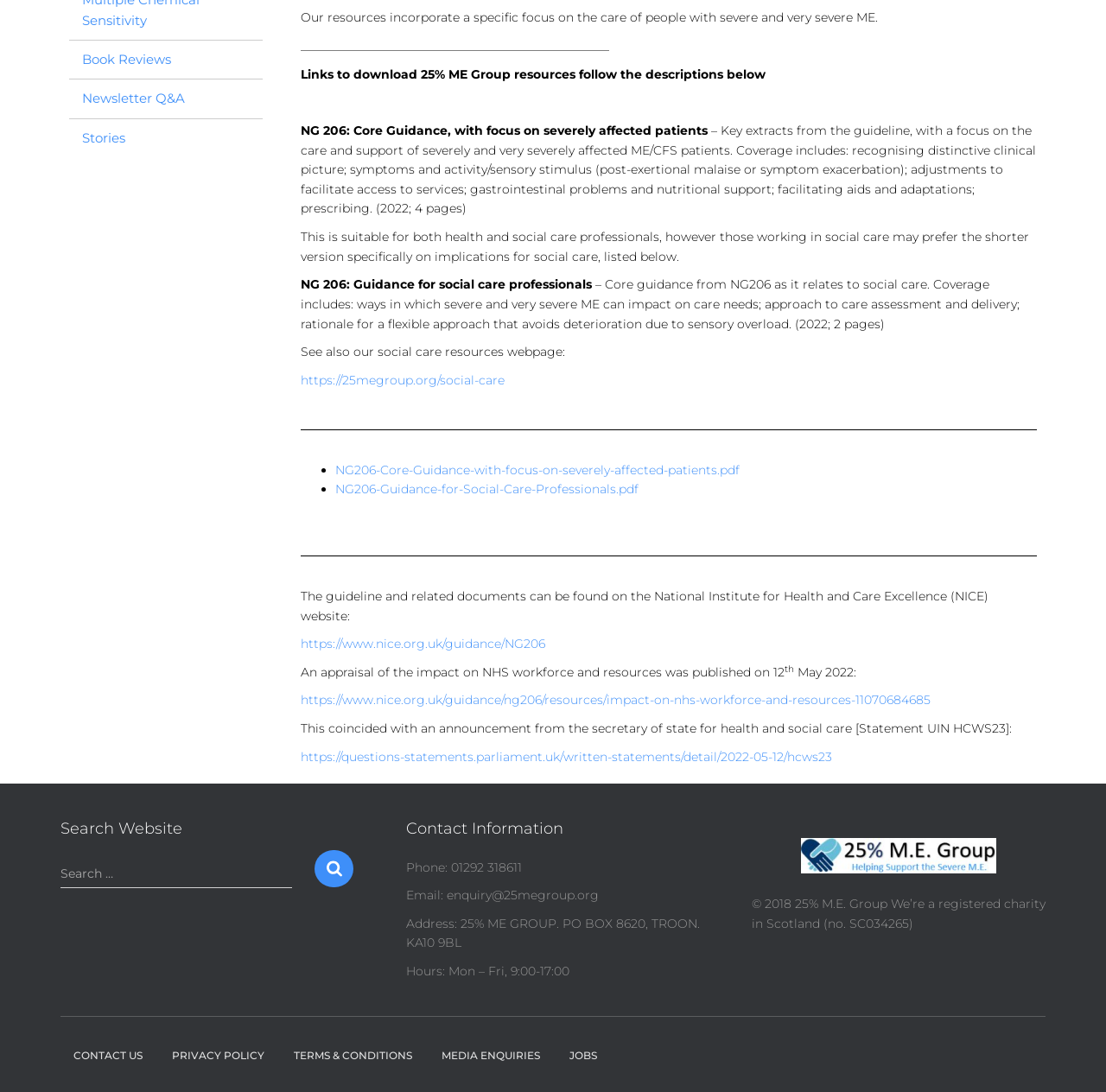Locate the bounding box of the UI element defined by this description: "Terms & Conditions". The coordinates should be given as four float numbers between 0 and 1, formatted as [left, top, right, bottom].

[0.254, 0.947, 0.384, 0.986]